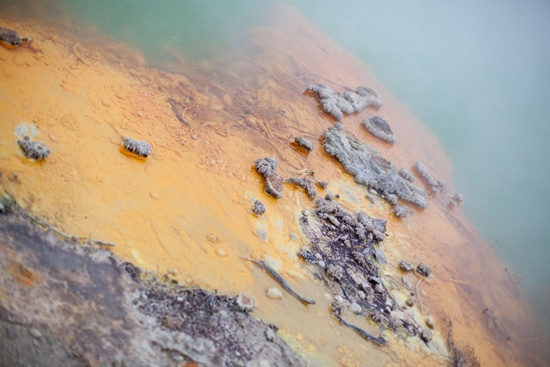Provide your answer in one word or a succinct phrase for the question: 
What is partially obscured by the light fog?

Green water body